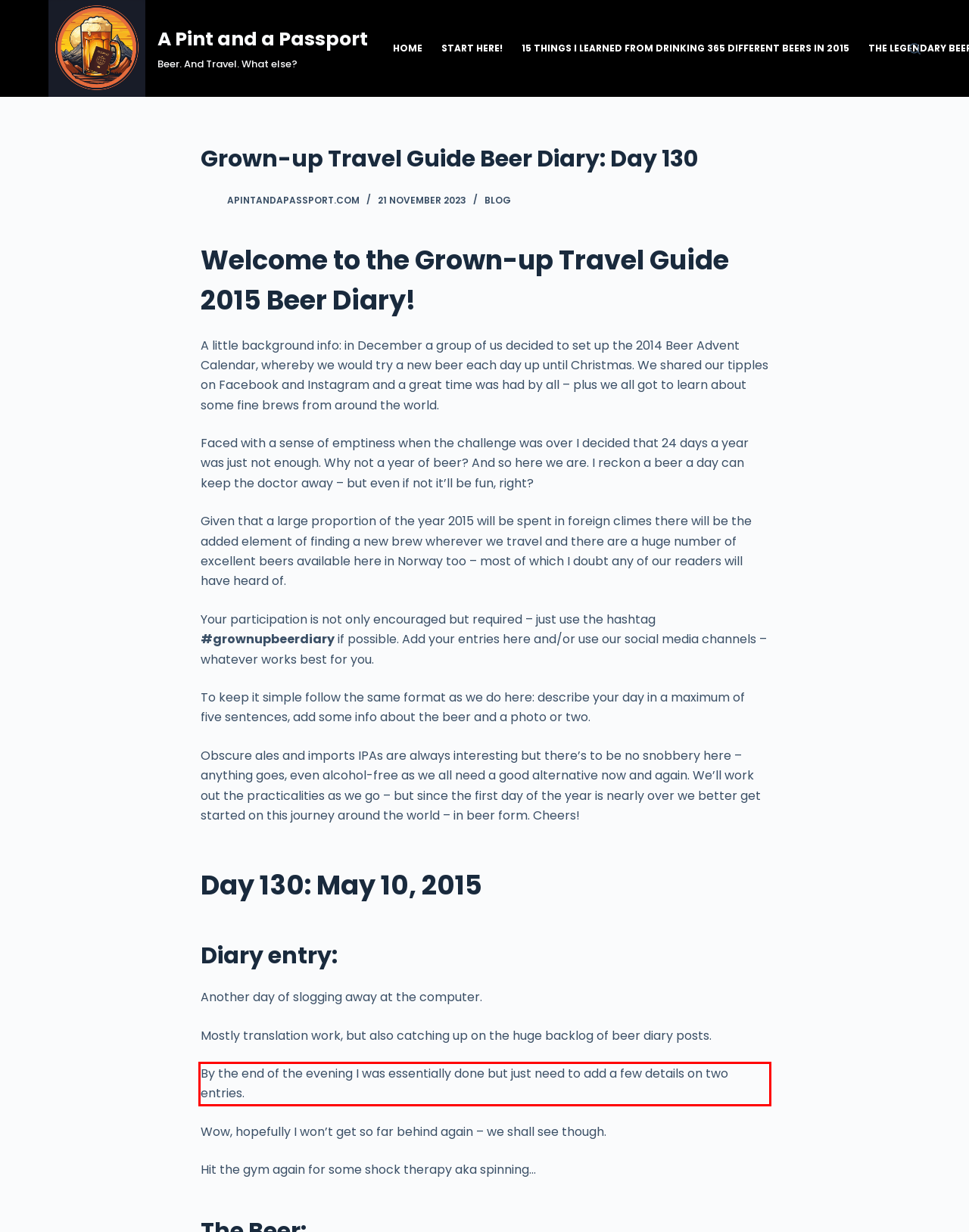There is a screenshot of a webpage with a red bounding box around a UI element. Please use OCR to extract the text within the red bounding box.

By the end of the evening I was essentially done but just need to add a few details on two entries.